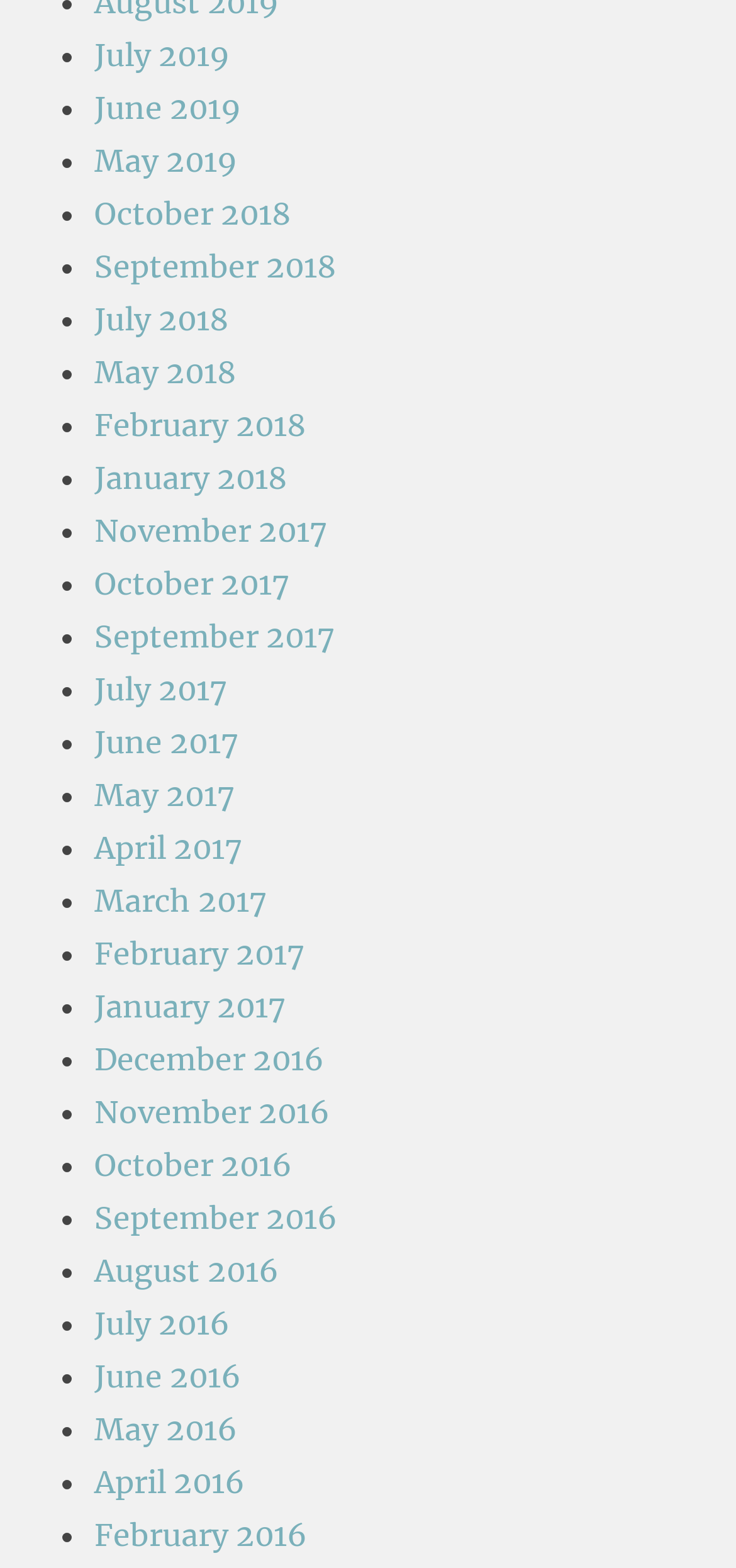Please identify the bounding box coordinates of the area that needs to be clicked to follow this instruction: "View May 2018".

[0.128, 0.225, 0.32, 0.249]